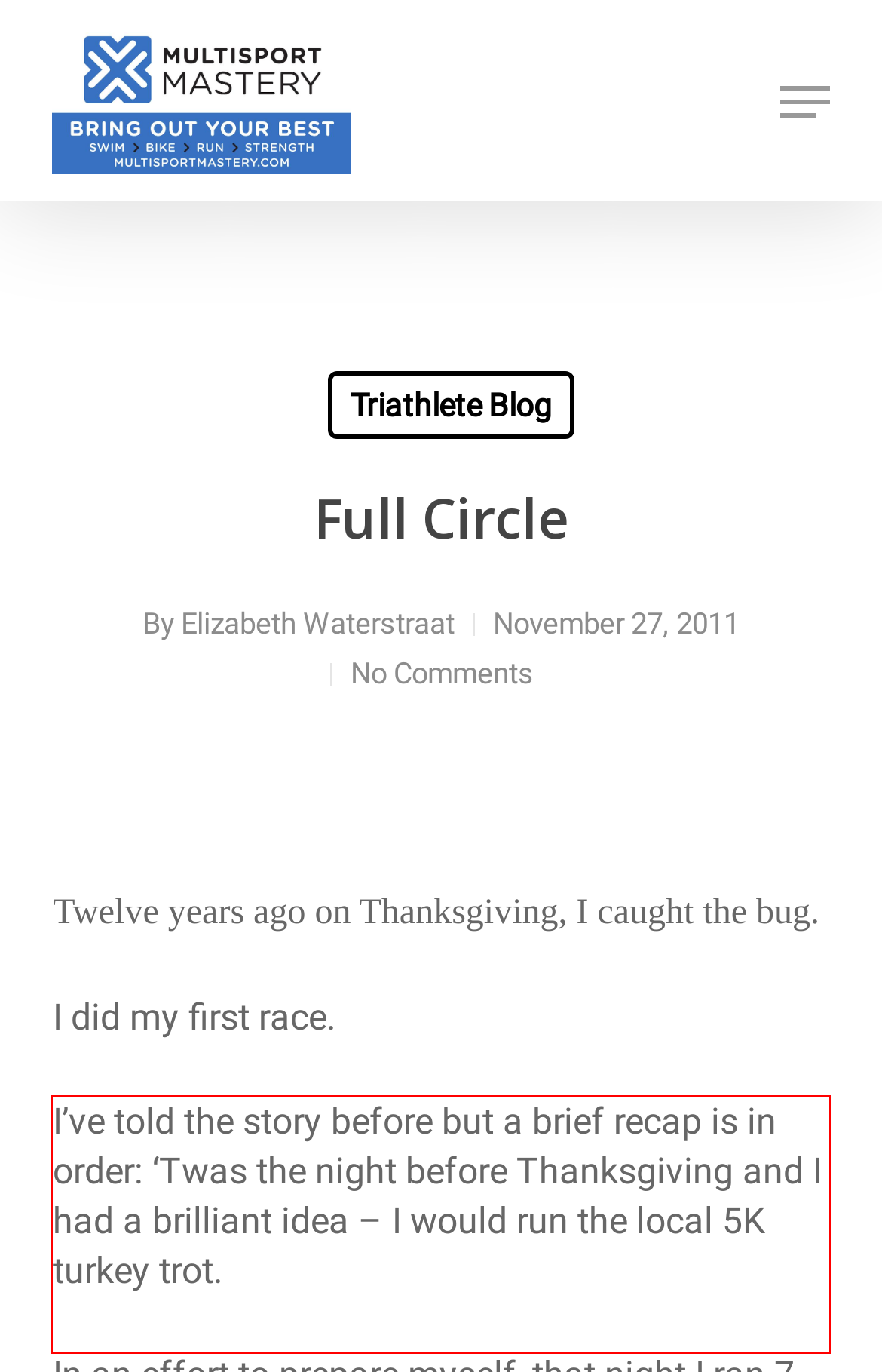Given a screenshot of a webpage, identify the red bounding box and perform OCR to recognize the text within that box.

I’ve told the story before but a brief recap is in order: ‘Twas the night before Thanksgiving and I had a brilliant idea – I would run the local 5K turkey trot.